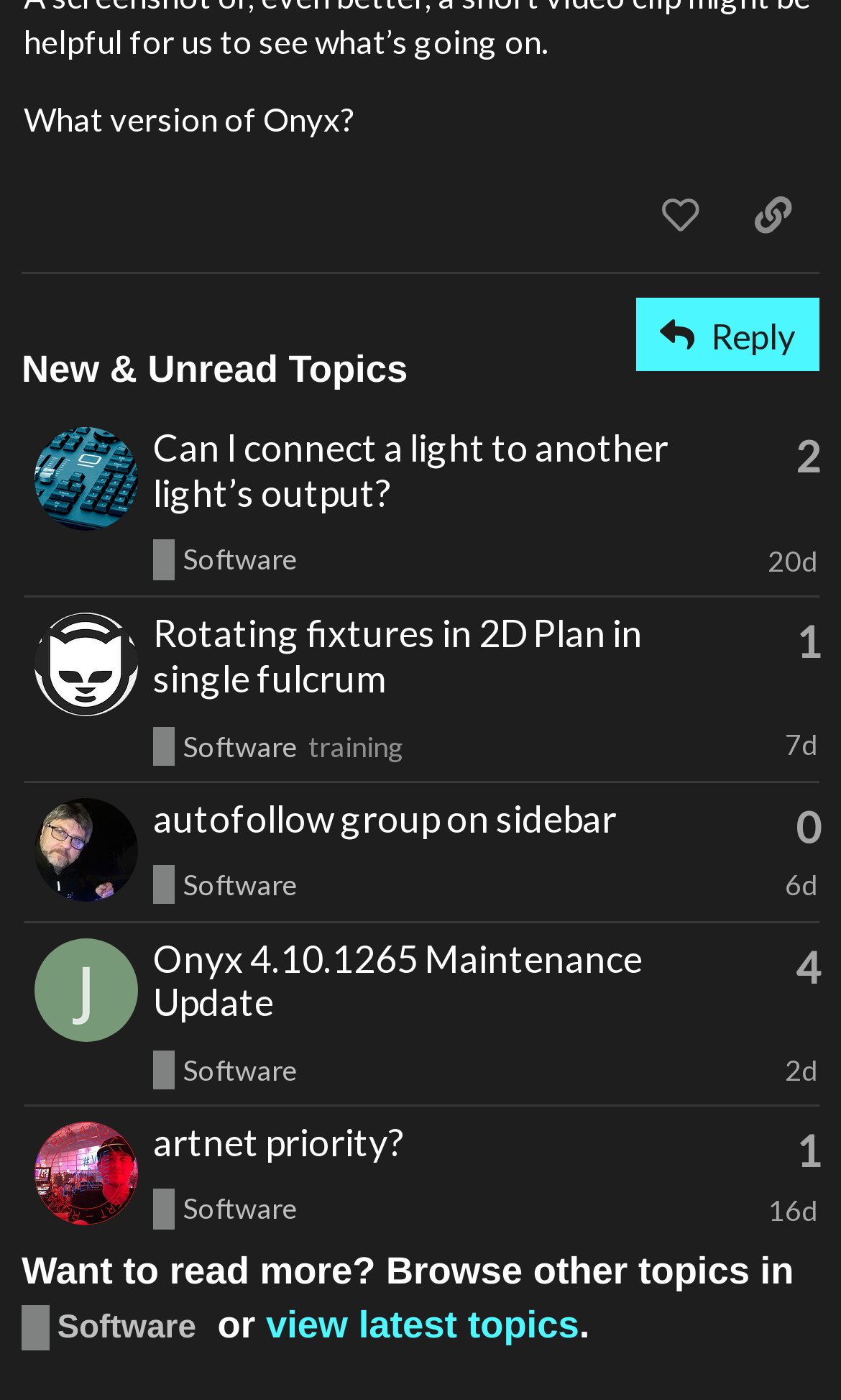Determine the bounding box coordinates of the clickable region to execute the instruction: "View the topic 'Can I connect a light to another light’s output?'". The coordinates should be four float numbers between 0 and 1, denoted as [left, top, right, bottom].

[0.182, 0.304, 0.795, 0.368]